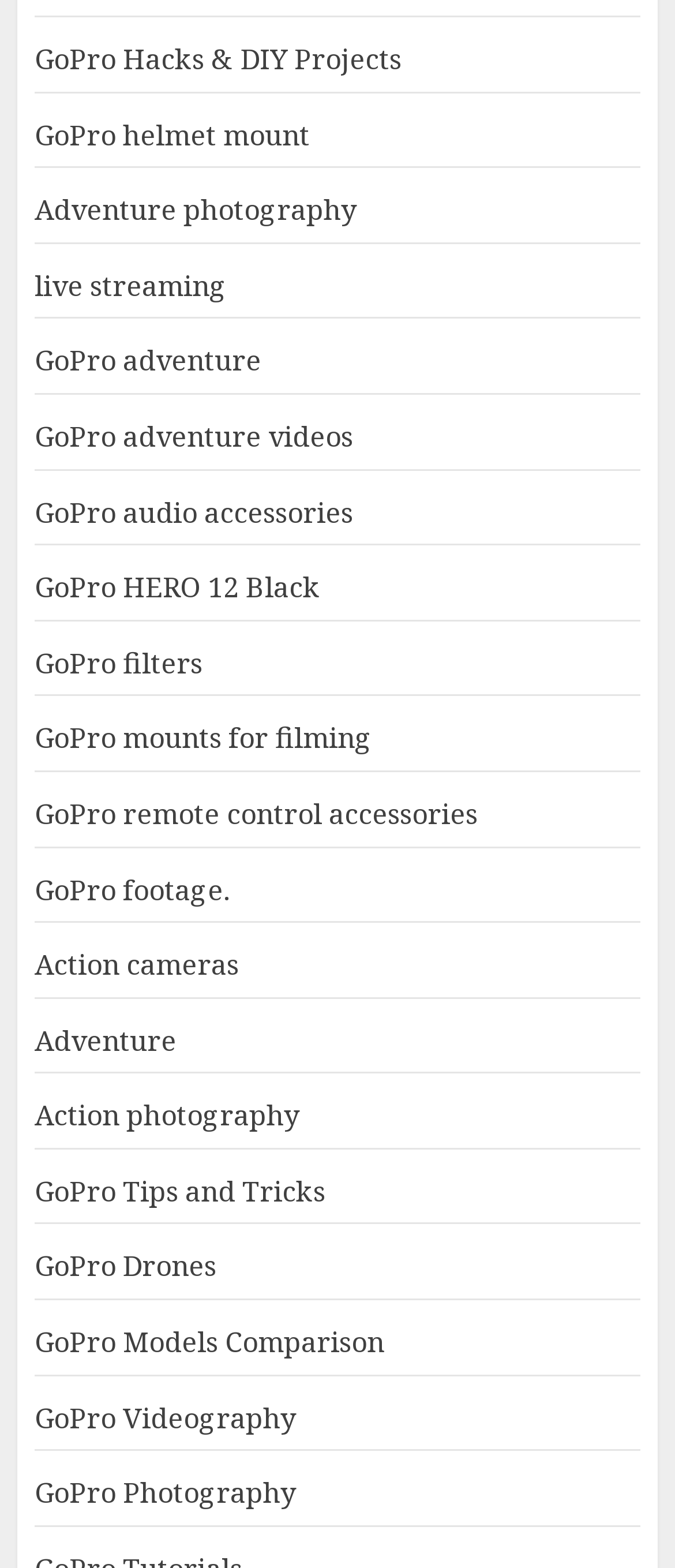Find the UI element described as: "GoPro Hacks & DIY Projects" and predict its bounding box coordinates. Ensure the coordinates are four float numbers between 0 and 1, [left, top, right, bottom].

[0.051, 0.025, 0.595, 0.051]